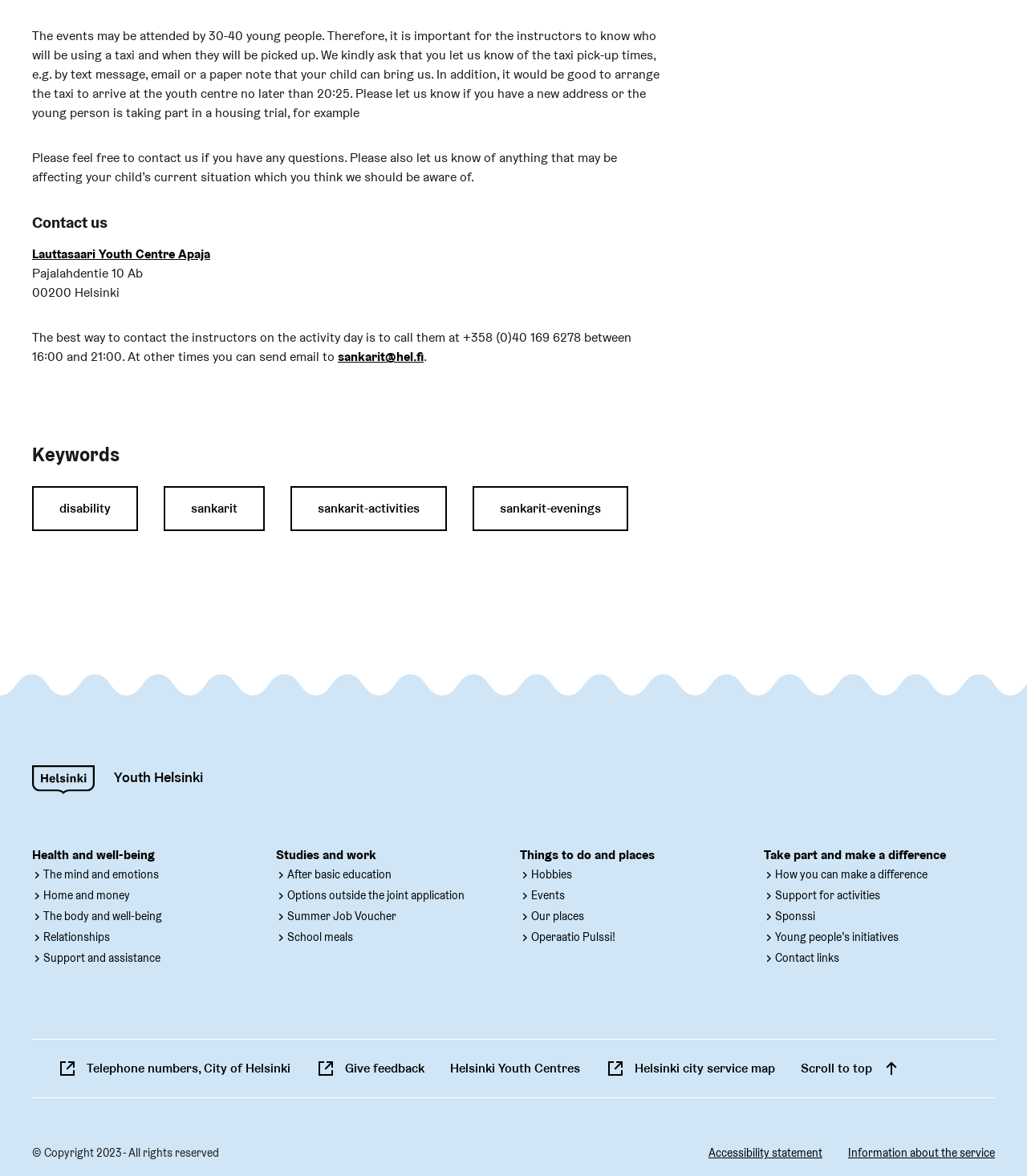Find the bounding box coordinates for the element that must be clicked to complete the instruction: "Visit the Youth Helsinki website". The coordinates should be four float numbers between 0 and 1, indicated as [left, top, right, bottom].

[0.031, 0.651, 0.781, 0.675]